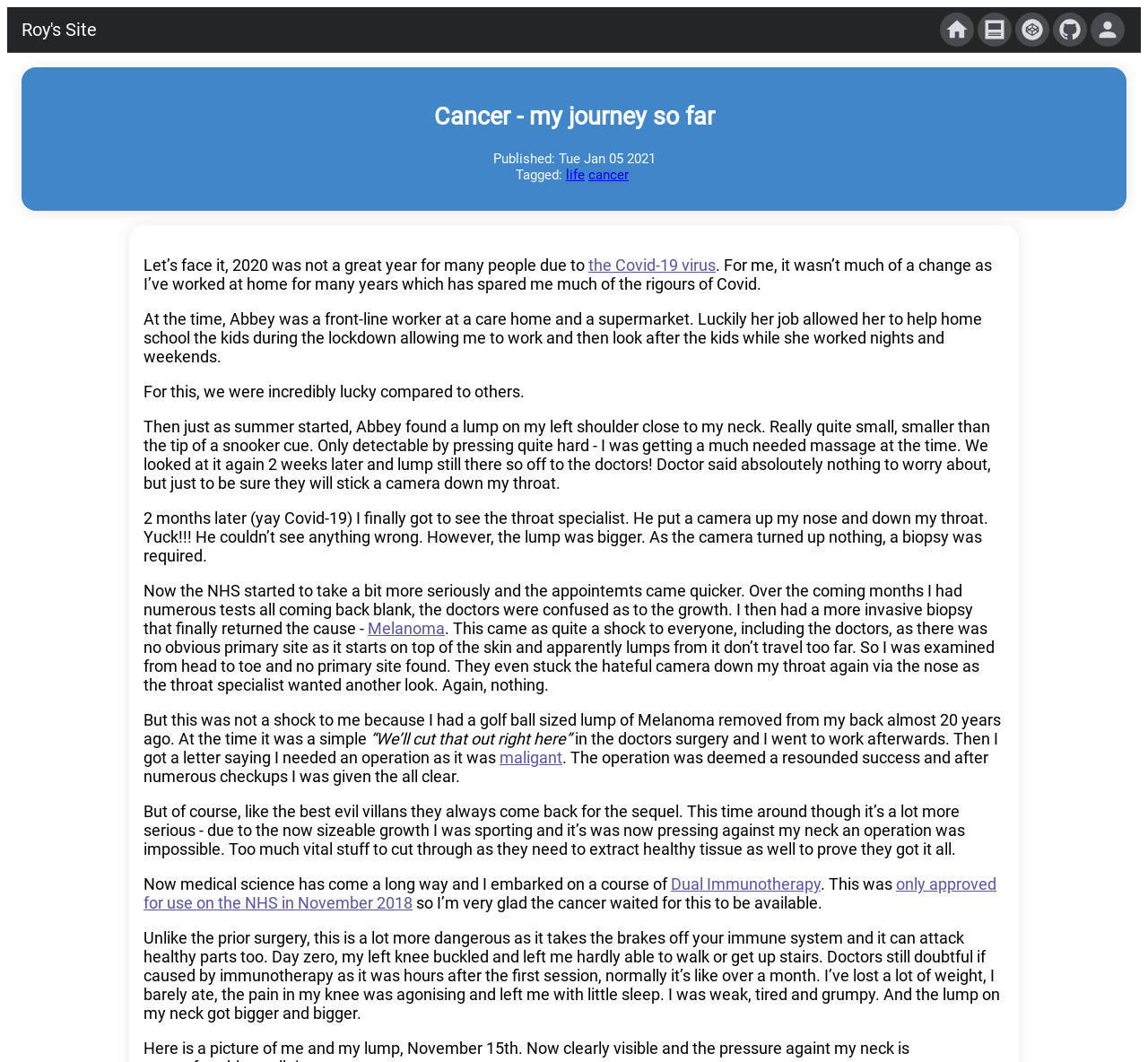Specify the bounding box coordinates of the region I need to click to perform the following instruction: "Click the 'Roy's Site' button". The coordinates must be four float numbers in the range of 0 to 1, i.e., [left, top, right, bottom].

[0.019, 0.018, 0.084, 0.038]